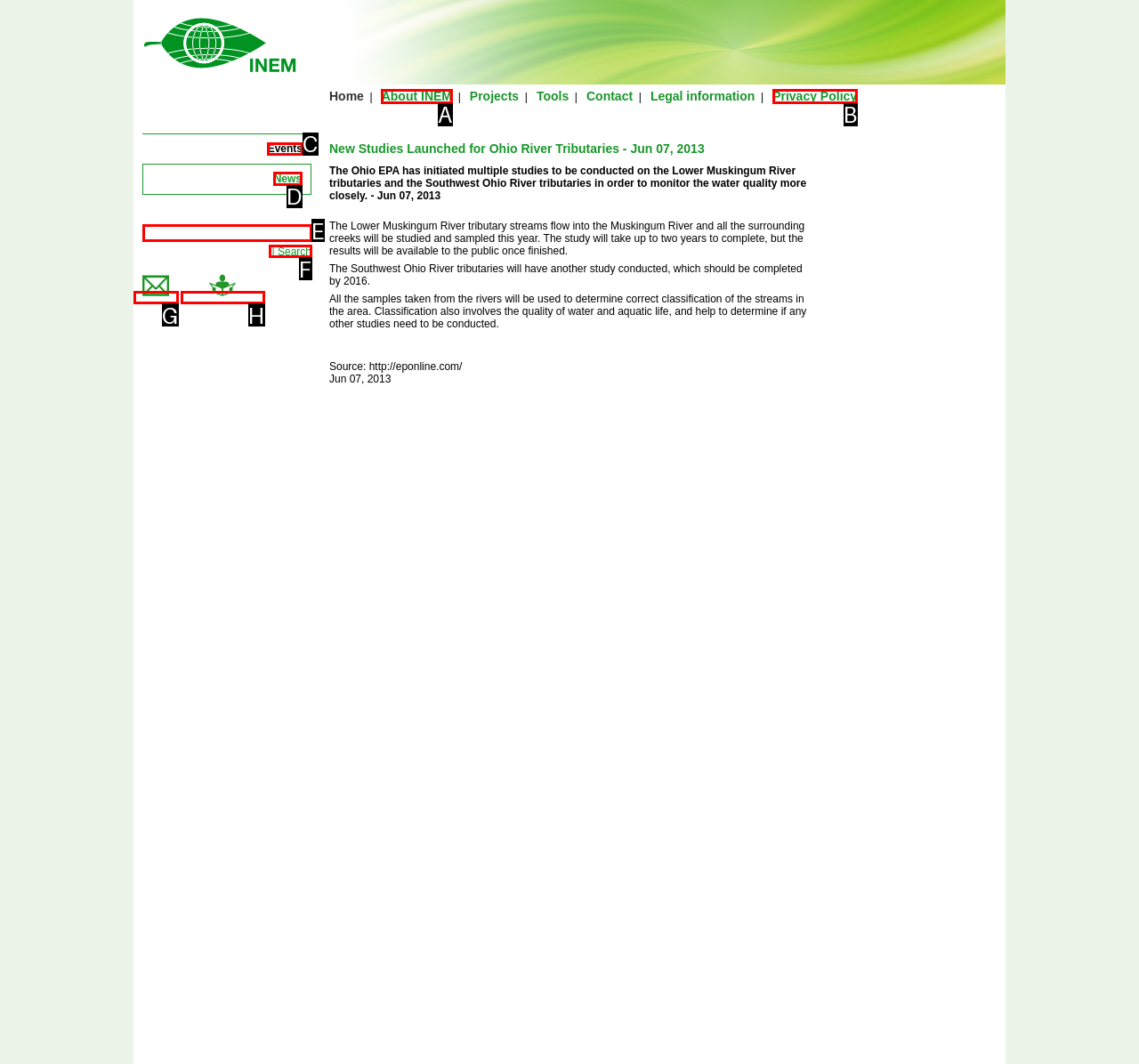Identify which HTML element to click to fulfill the following task: Read the News article. Provide your response using the letter of the correct choice.

D